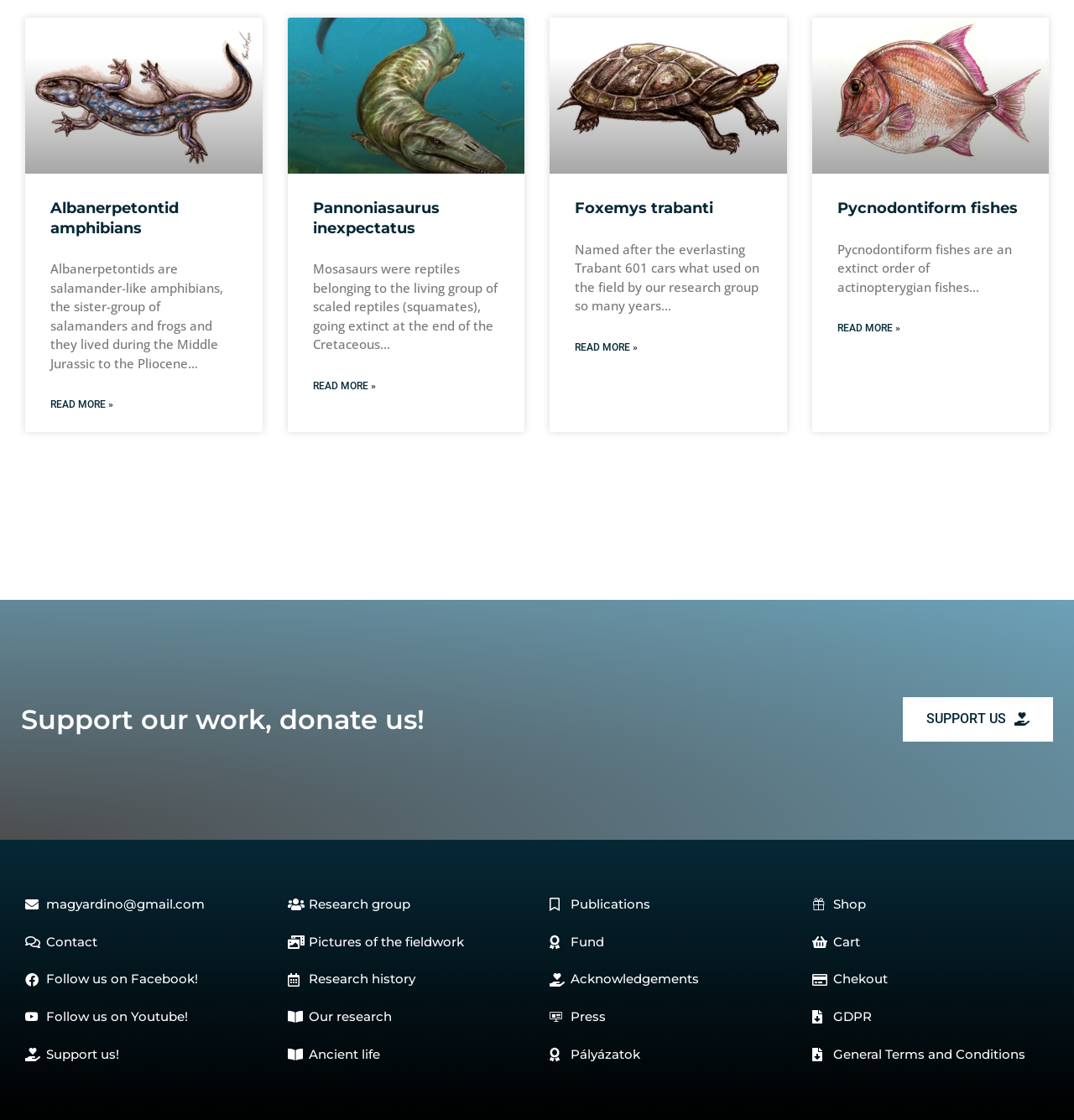What is Foxemys trabanti named after?
Based on the image, provide your answer in one word or phrase.

Trabant 601 cars